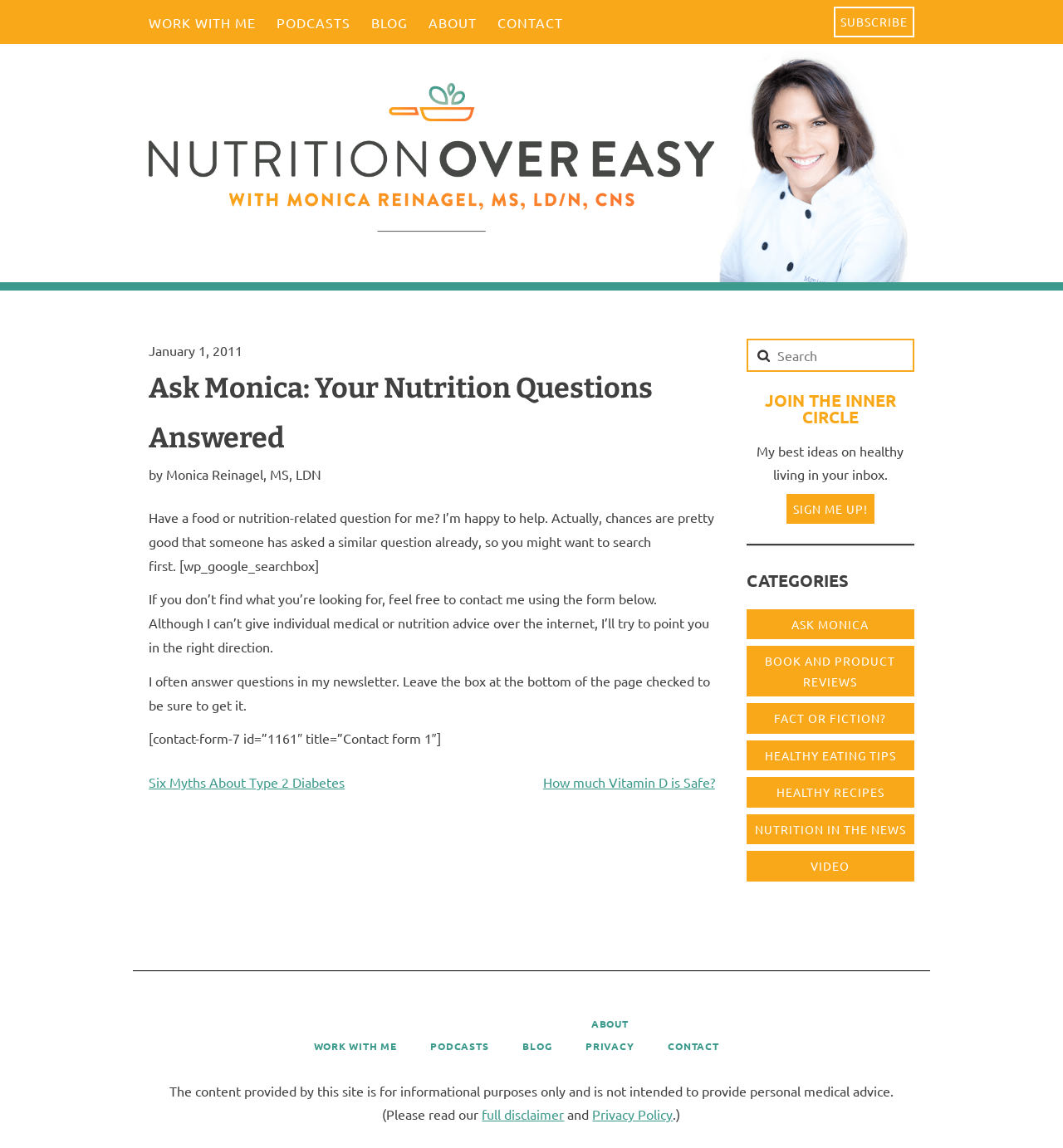Please find the bounding box coordinates in the format (top-left x, top-left y, bottom-right x, bottom-right y) for the given element description. Ensure the coordinates are floating point numbers between 0 and 1. Description: name="s" placeholder="Search"

[0.702, 0.295, 0.86, 0.324]